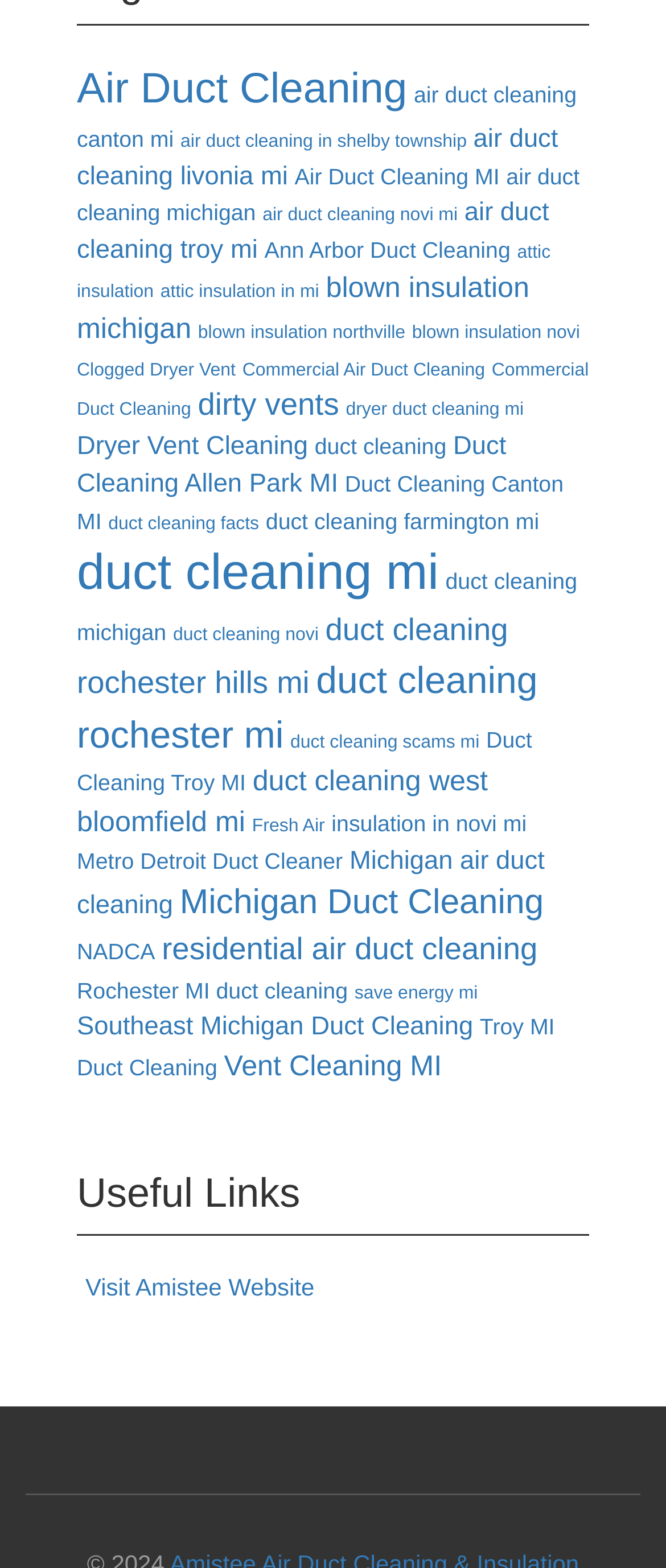Please analyze the image and provide a thorough answer to the question:
What is the purpose of the 'Visit Amistee Website' link?

The 'Visit Amistee Website' link is likely a call-to-action to direct users to the Amistee website, possibly for more information or services related to air duct cleaning.